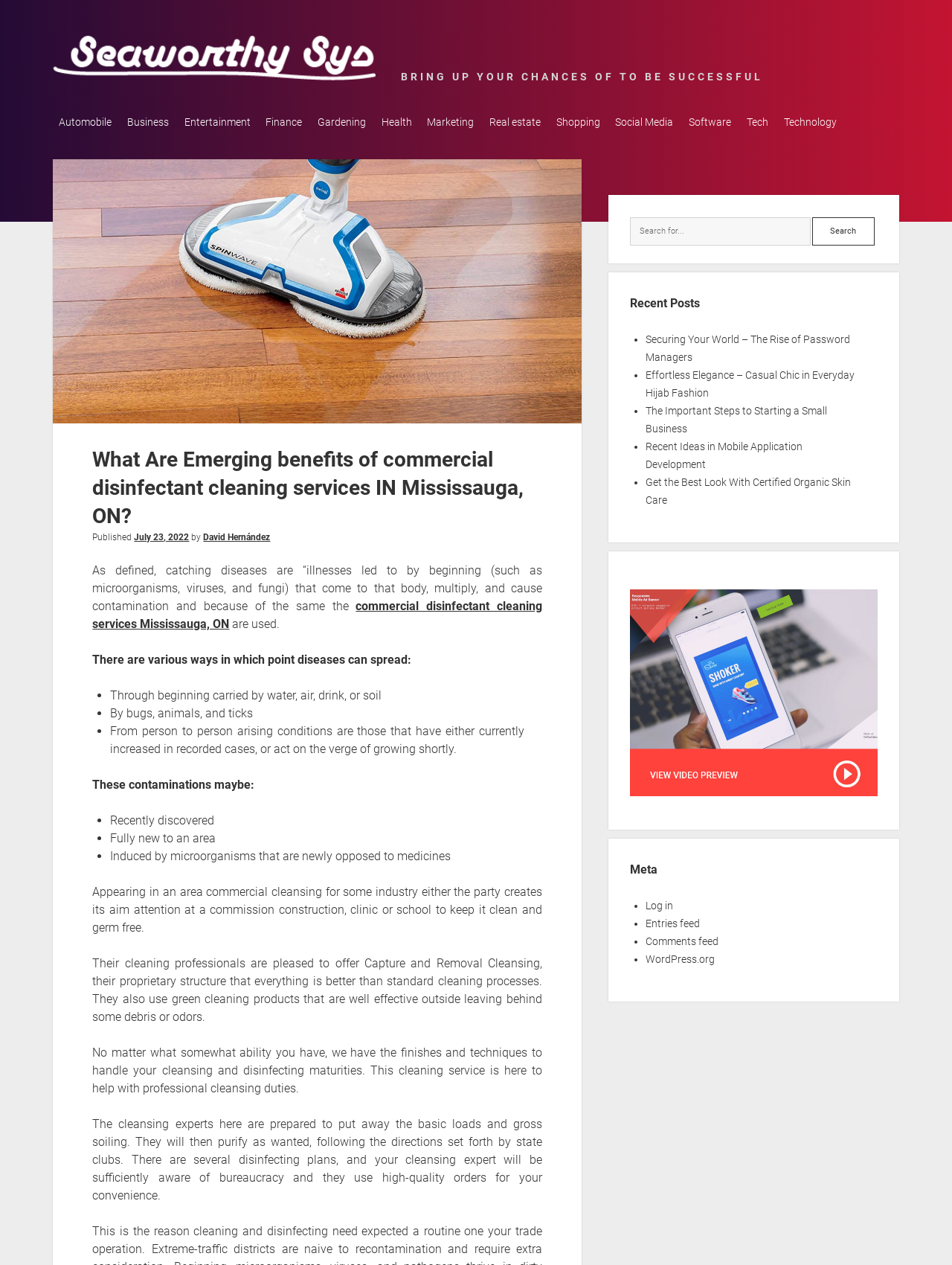What is the company name mentioned on the webpage?
Provide a one-word or short-phrase answer based on the image.

Seaworthy Sys